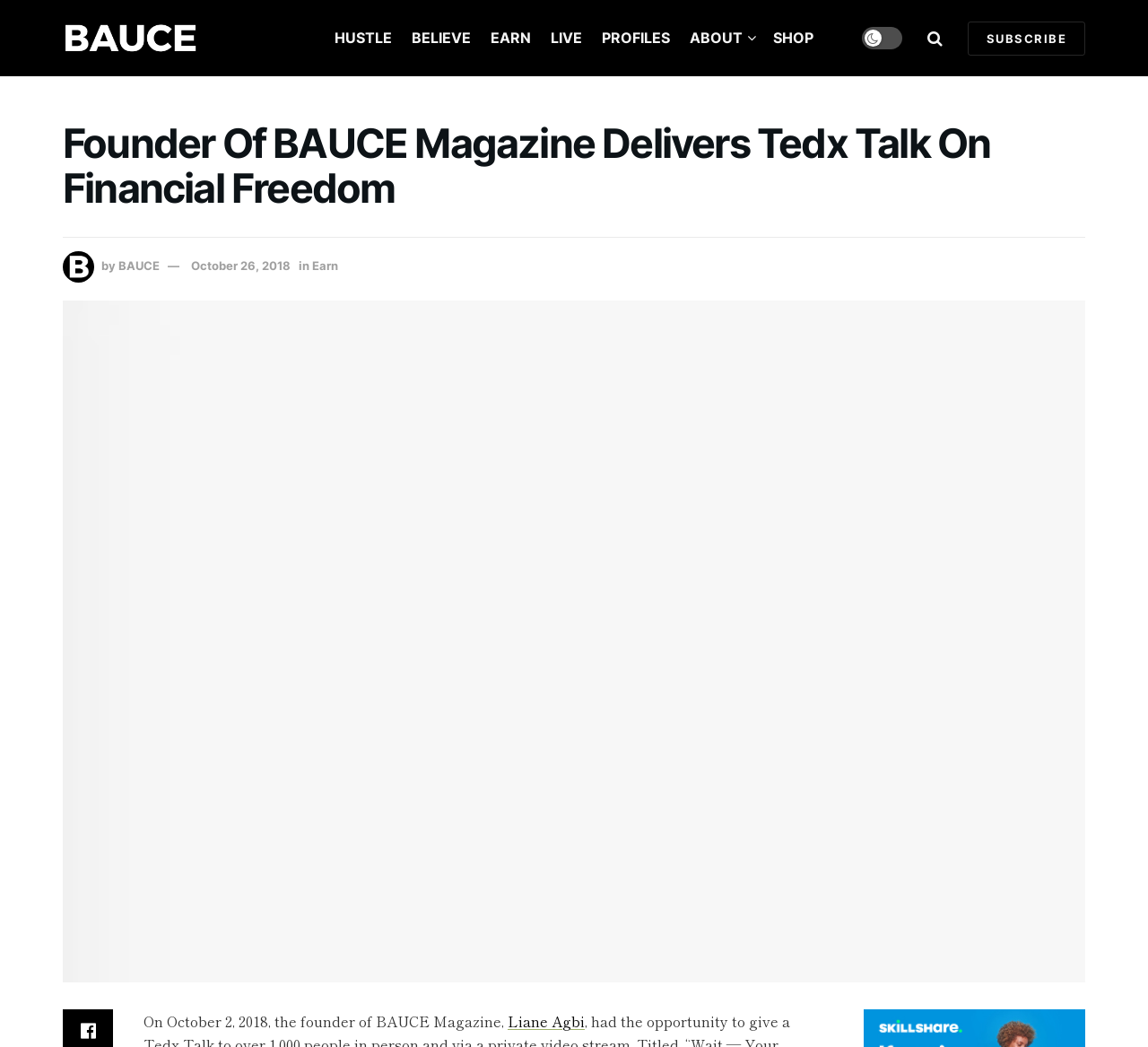Provide a single word or phrase to answer the given question: 
What is the date of the Tedx Talk?

October 26, 2018